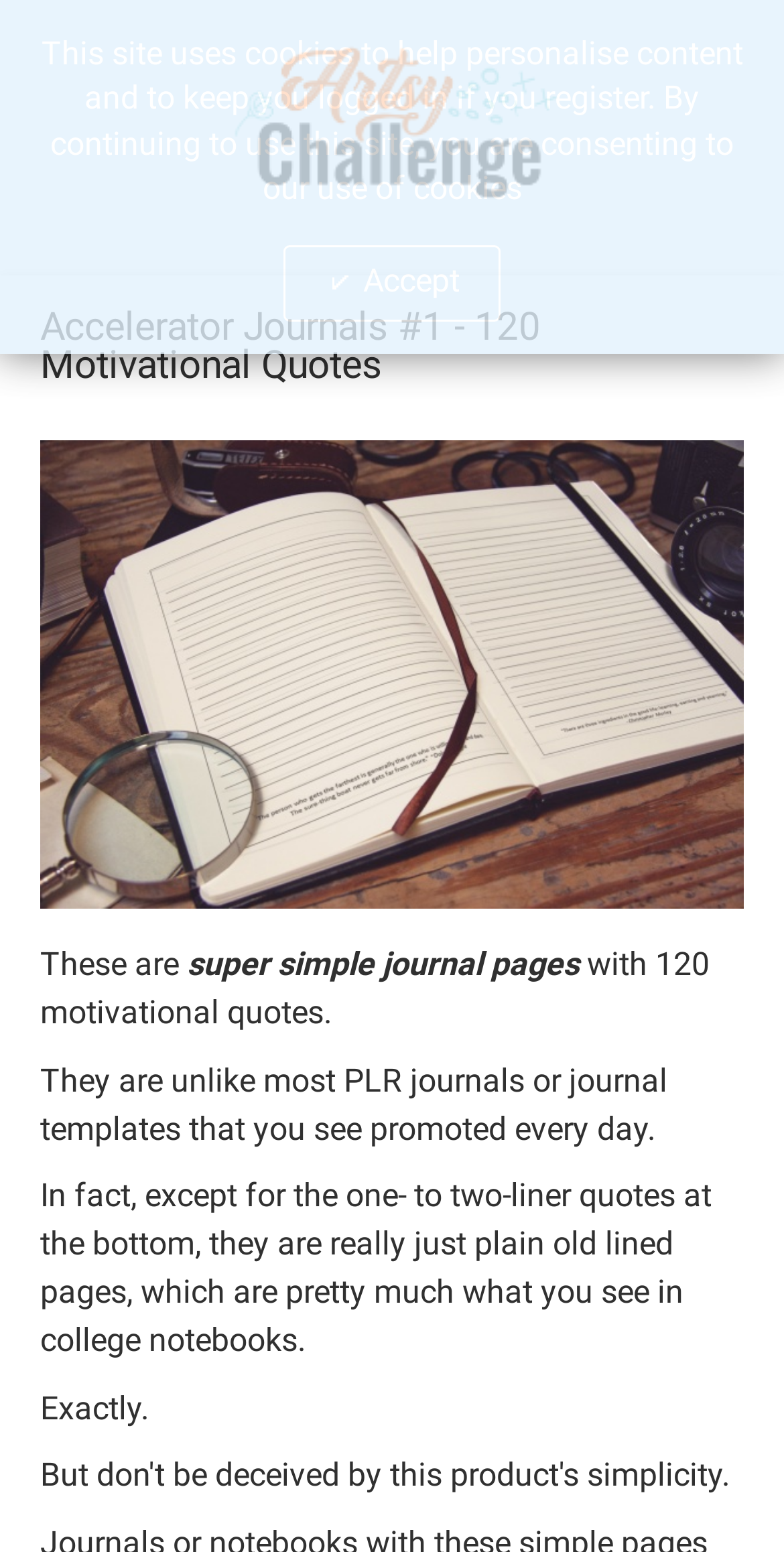Offer a detailed explanation of the webpage layout and contents.

The webpage is about Accelerator Journals, specifically the first one, which features 120 motivational quotes as part of an Artsy Challenge. At the top, there is a link and an image, both labeled "Artsy Challenge", positioned side by side, taking up about half of the screen width. Below them, there is a heading that displays the title "Accelerator Journals #1 - 120 Motivational Quotes" in a prominent font size. Next to the heading, there is a large image that takes up most of the screen width.

The main content of the page starts with a brief introduction, which is divided into several paragraphs of text. The text describes the journal as "super simple" with plain lined pages, similar to those found in college notebooks, and featuring 120 motivational quotes. The quotes are mentioned to be short, only one or two lines, and are placed at the bottom of the pages.

At the very bottom of the page, there is a notice about the site's use of cookies, which is a standard message. Next to this notice, there is a link to "Accept" the use of cookies.